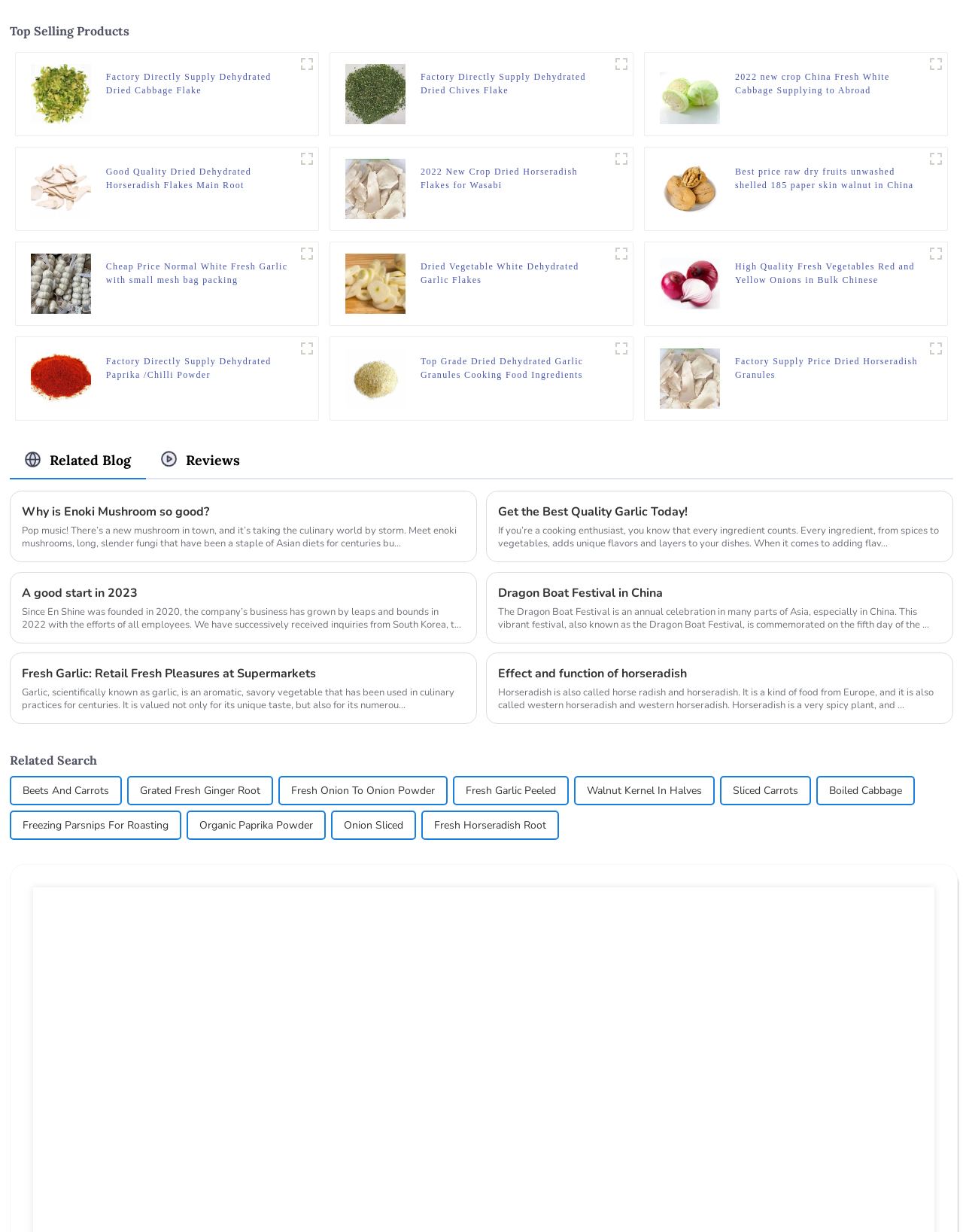Please reply to the following question using a single word or phrase: 
Are the products displayed in a grid or list format?

Grid